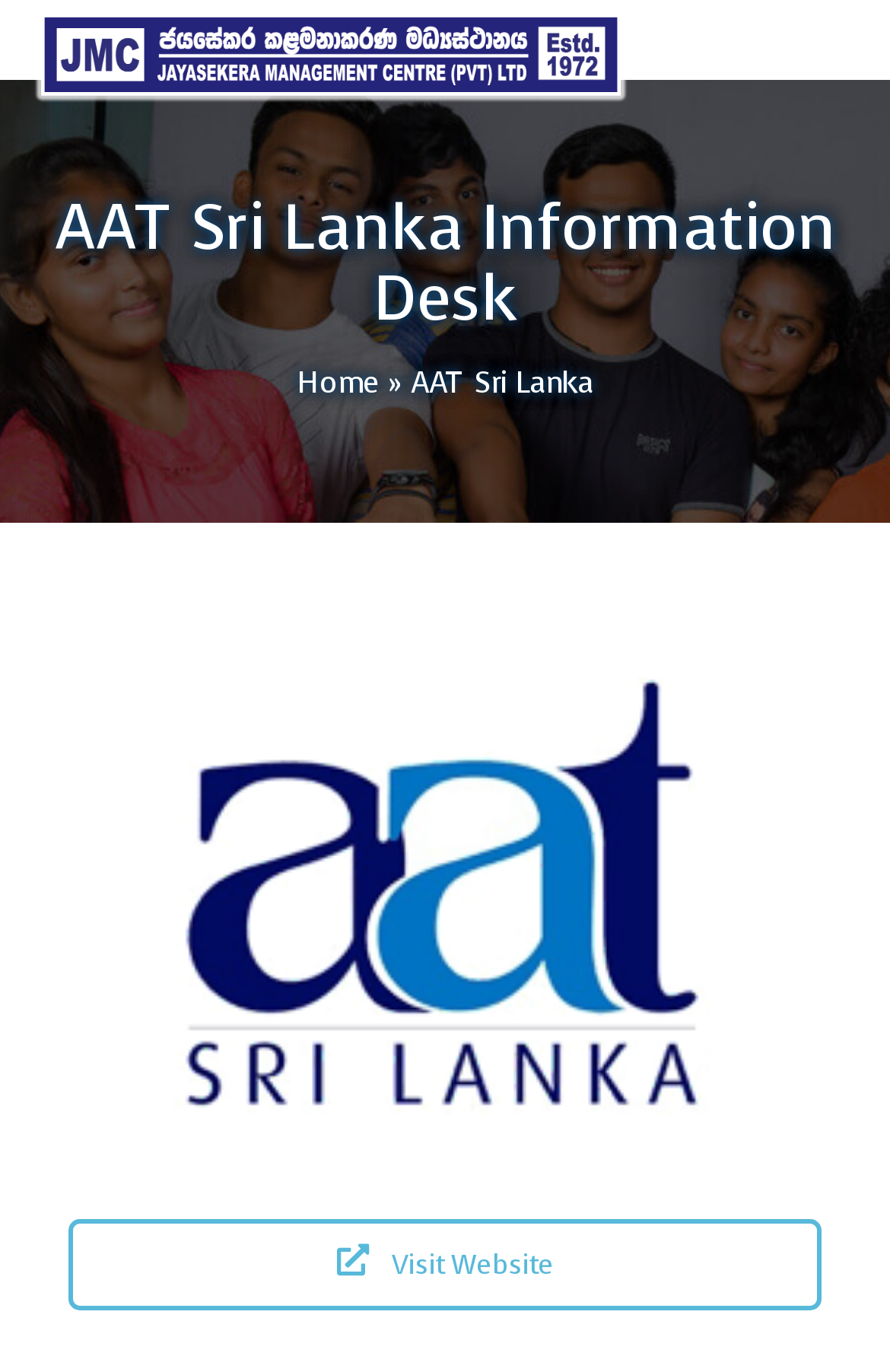Provide a one-word or brief phrase answer to the question:
What is the purpose of this website?

Accounting knowledge